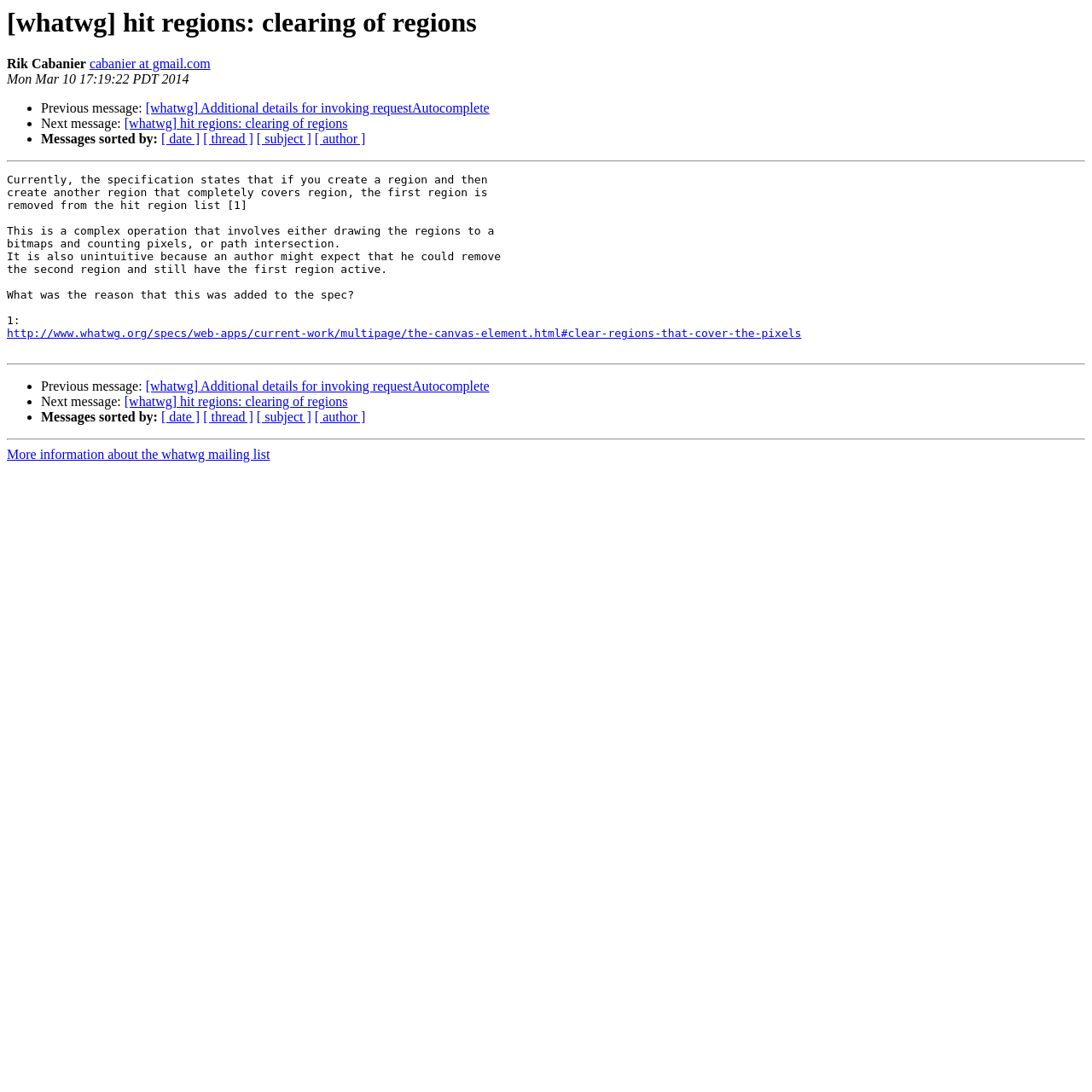Respond with a single word or phrase to the following question: What is the purpose of the horizontal separator?

to separate sections